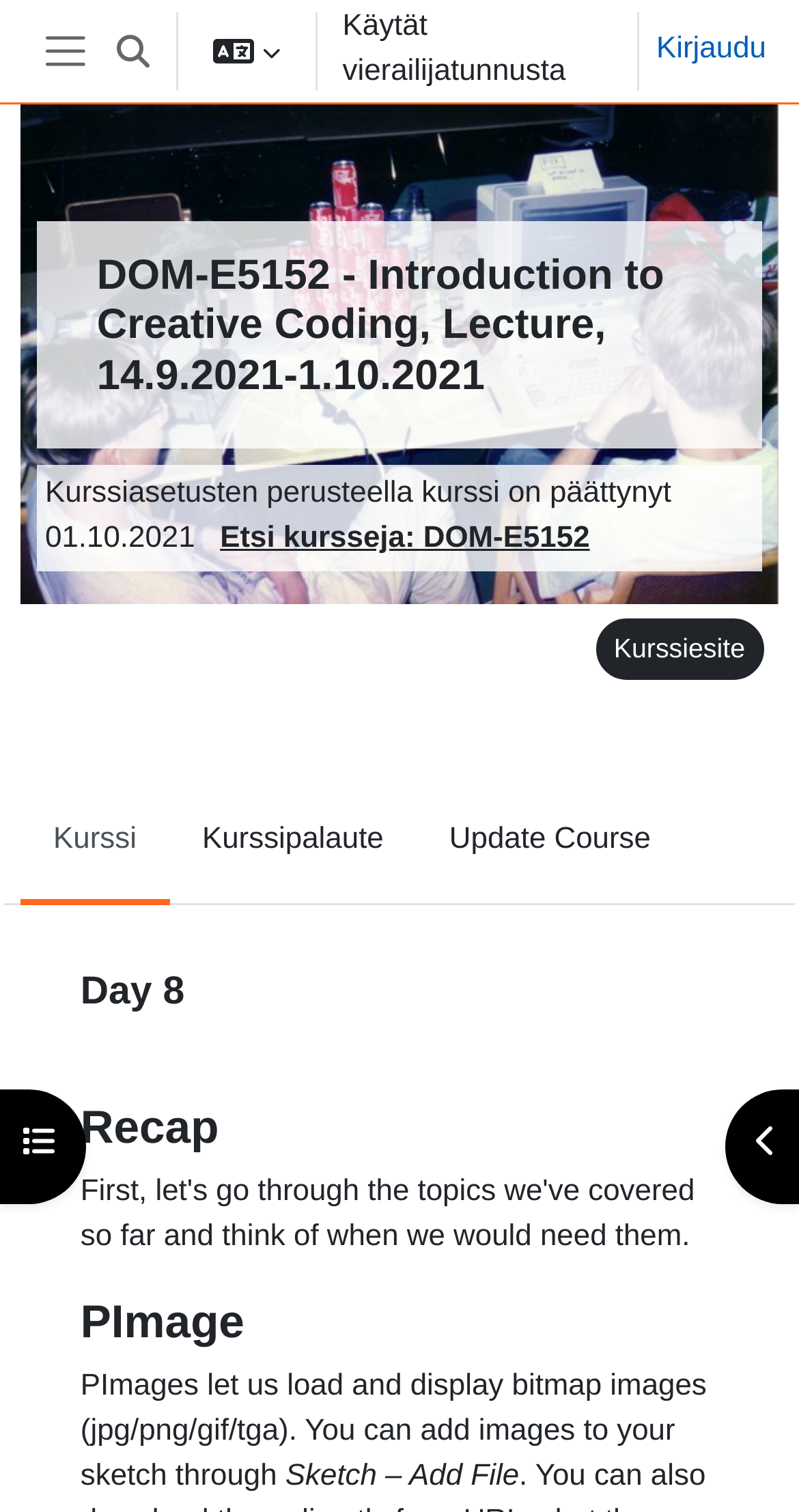Generate a comprehensive caption for the webpage you are viewing.

This webpage appears to be a course page for "Introduction to Creative Coding" on the MyCourses platform. At the top, there is a navigation section with buttons for "Sivupaneeli" (side panel), "Vaihda hakusyöttöä" (change search input), and "Kieli" (language) with a dropdown menu. To the right of these buttons, there is a notification stating "Käytät vierailijatunnusta" (you are using a guest account) and a link to "Kirjaudu" (log in).

Below the navigation section, there are two prominent buttons: "Avaa kurssisisältö" (open course content) on the left and "Avaa lohkot" (open blocks) on the right. The main content area has a heading that displays the course title, "DOM-E5152 - Introduction to Creative Coding, Lecture, 14.9.2021-1.10.2021". Below this heading, there is a message indicating that the course has ended on October 1, 2021.

To the right of the course title, there is a section with links to "Etsi kursseja: DOM-E5152" (search for courses: DOM-E5152) and "Kurssiesite" (course site). Below this section, there is a horizontal menubar with menu items for "Kurssi" (course), "Kurssipalaute" (course feedback), and "Update Course".

The main content area is divided into sections, with headings for "Osion kuvaus" (section description), "Day 8", "Recap", and "PImage". The "Day 8" section has a link to "Day 8" and a brief description of the topic. The "PImage" section explains that PImages allow loading and displaying bitmap images and provides instructions on how to add images to a sketch.